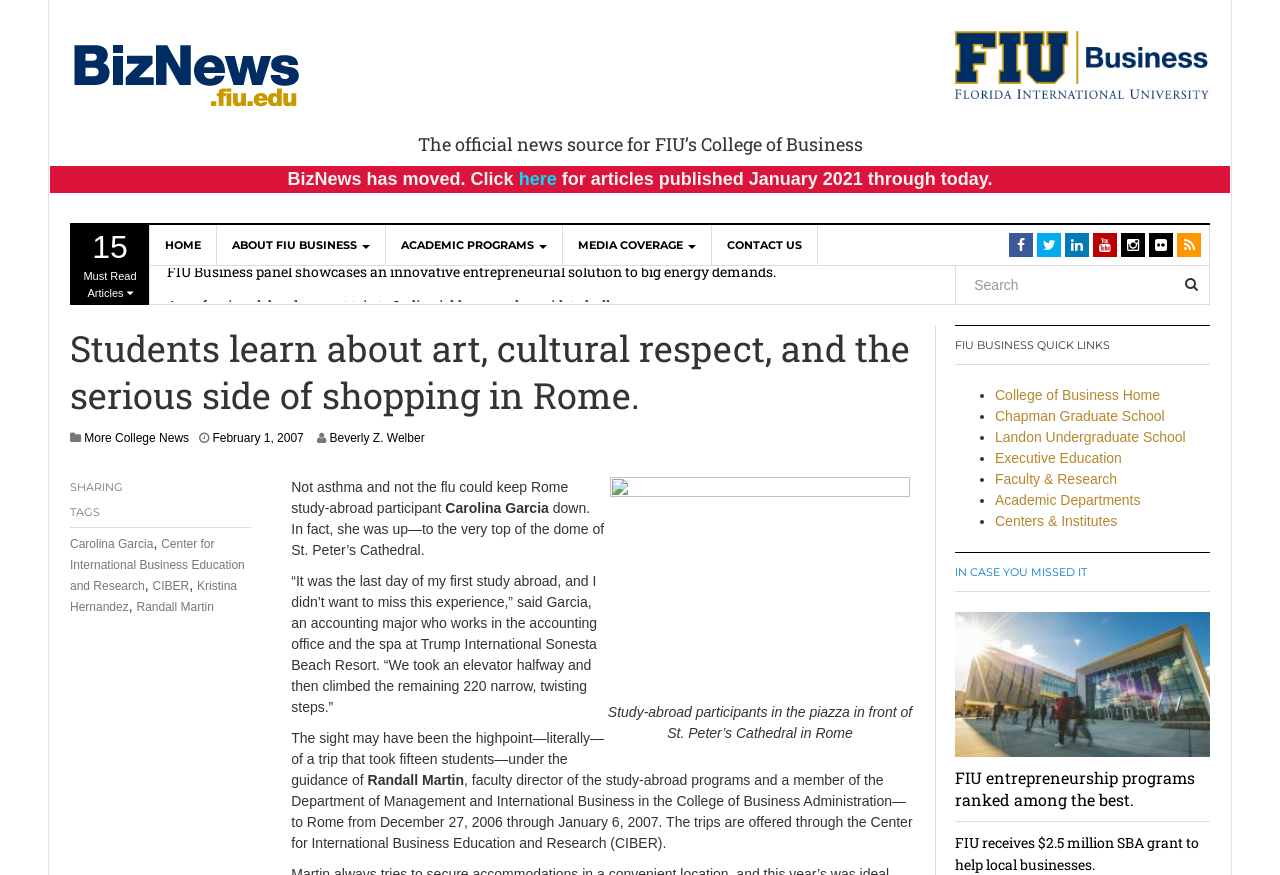Pinpoint the bounding box coordinates of the clickable element to carry out the following instruction: "Search for articles."

[0.76, 0.307, 0.943, 0.346]